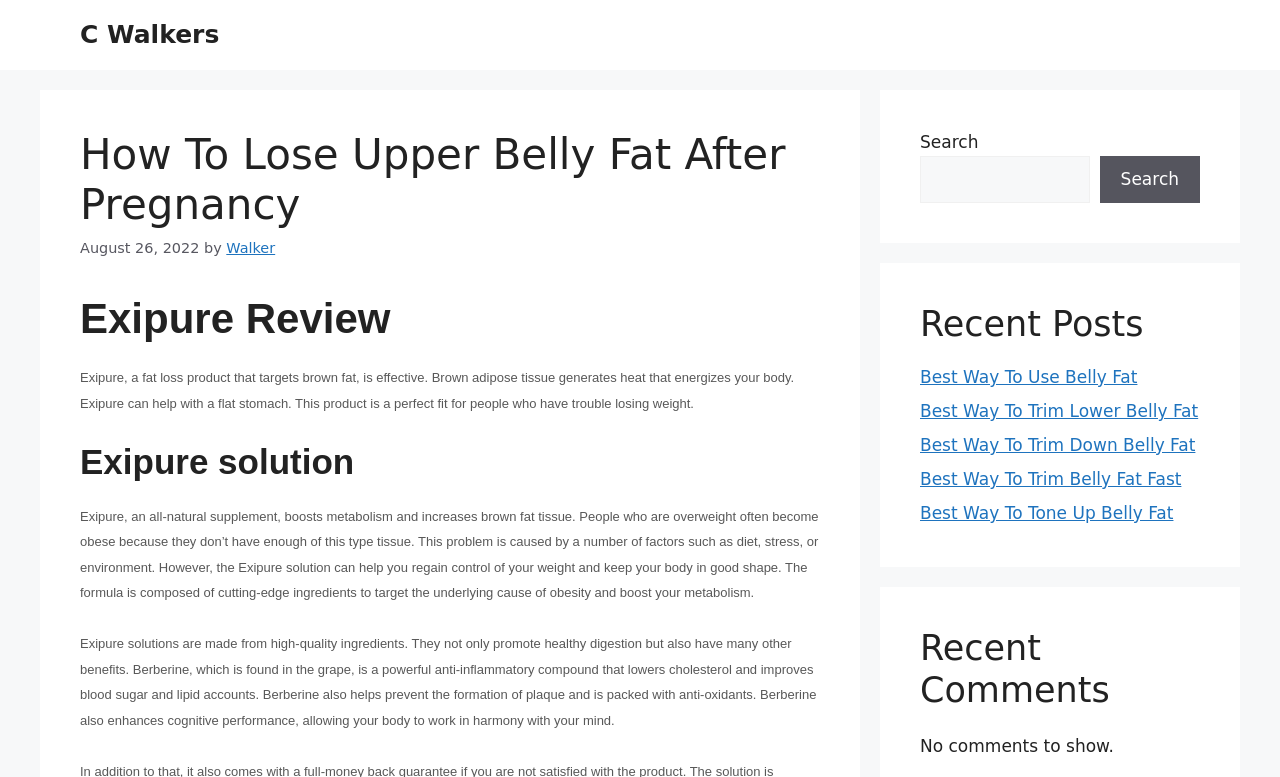Elaborate on the different components and information displayed on the webpage.

This webpage is about losing upper belly fat after pregnancy, specifically featuring Exipure, a fat loss product that targets brown fat. At the top, there is a banner with a link to the site "C Walkers". Below the banner, there is a heading that reads "How To Lose Upper Belly Fat After Pregnancy" followed by a time stamp "August 26, 2022" and the author's name "Walker". 

The main content is divided into three sections. The first section is about Exipure Review, which describes the product as effective in helping with a flat stomach. The second section is about Exipure solution, which explains how the all-natural supplement boosts metabolism and increases brown fat tissue to help with weight loss. The third section details the benefits of Exipure solutions, including promoting healthy digestion and having anti-inflammatory properties.

On the right side of the page, there is a search bar with a button and a heading "Recent Posts" that lists five links to related articles about trimming and toning belly fat. Below the recent posts, there is a heading "Recent Comments" with a message indicating that there are no comments to show.